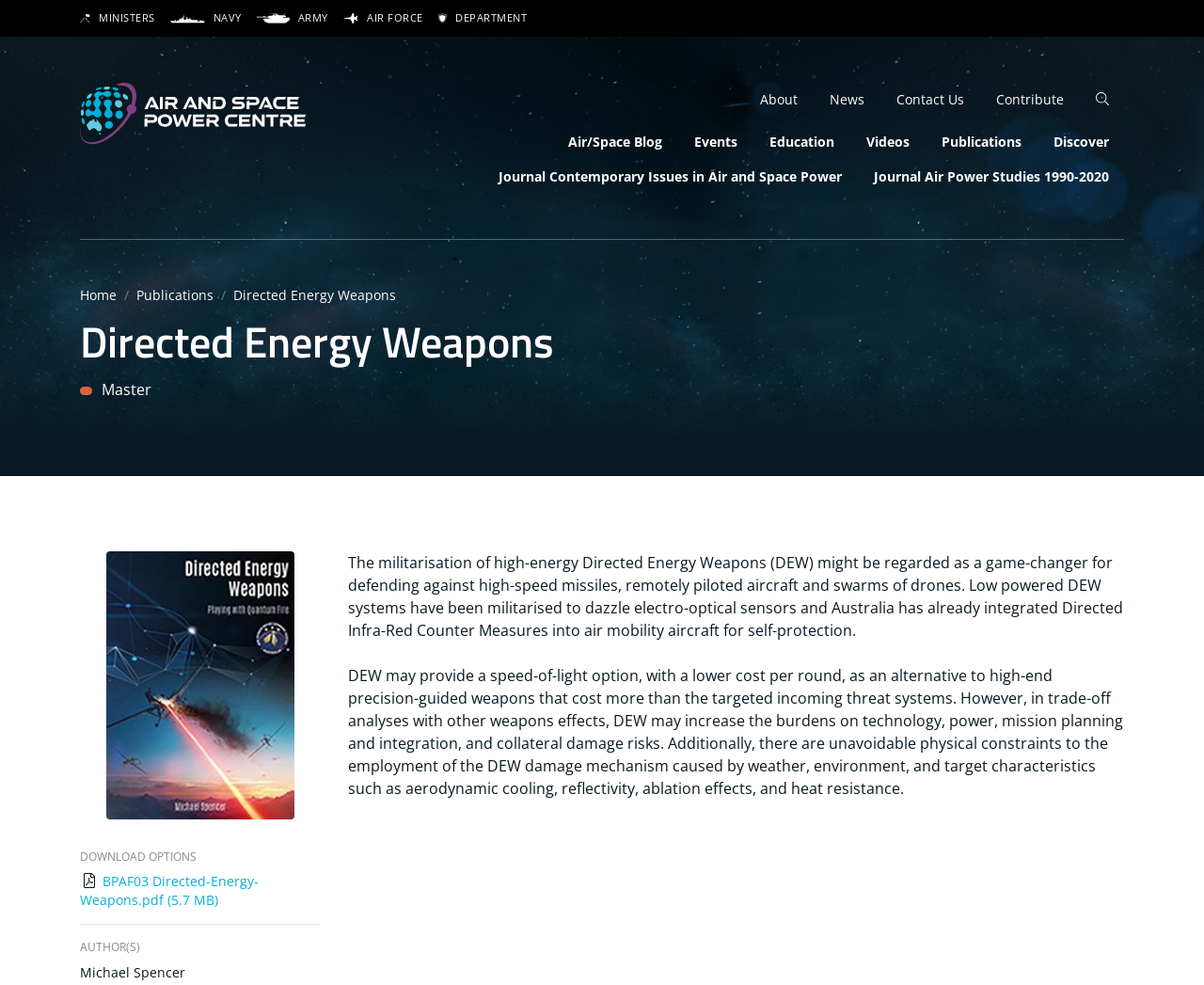Give a comprehensive overview of the webpage, including key elements.

The webpage is about Directed Energy Weapons (DEW) and appears to be a publication or article from the Air and Space Power Centre. At the top, there is a banner with a site header and a navigation menu with links to various sections, including "Home", "Air/Space Blog", "Events", "Education", and more. Below the banner, there is a search bar with a "SEARCH" label and an "Apply" button.

The main content of the page is divided into two sections. On the left, there is a navigation menu with links to "MINISTERS", "NAVY", "ARMY", "AIR FORCE", and "DEPARTMENT". On the right, there is a breadcrumb navigation menu showing the path "Home" > "Publications" > "Directed Energy Weapons".

The main article is titled "Directed Energy Weapons" and has a brief summary that discusses the potential of DEW as a game-changer for defending against high-speed missiles and other threats. The article is divided into two paragraphs, with the first discussing the benefits of DEW and the second highlighting the trade-offs and challenges associated with its employment.

Below the article, there is an image related to Directed Energy Weapons, and a section with download options, including a PDF file. The author of the article, Michael Spencer, is credited at the bottom of the page.

Overall, the webpage appears to be a publication or article about Directed Energy Weapons, with a focus on their potential benefits and challenges.